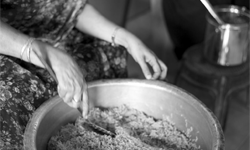Based on the image, give a detailed response to the question: What is the woman doing?

The woman in the image is captured in the act of preparing food, specifically mixing ingredients in a large metal bowl. Her hands are skillfully stirring the mixture, indicating that she is actively engaged in the process of cooking or preparing a meal.